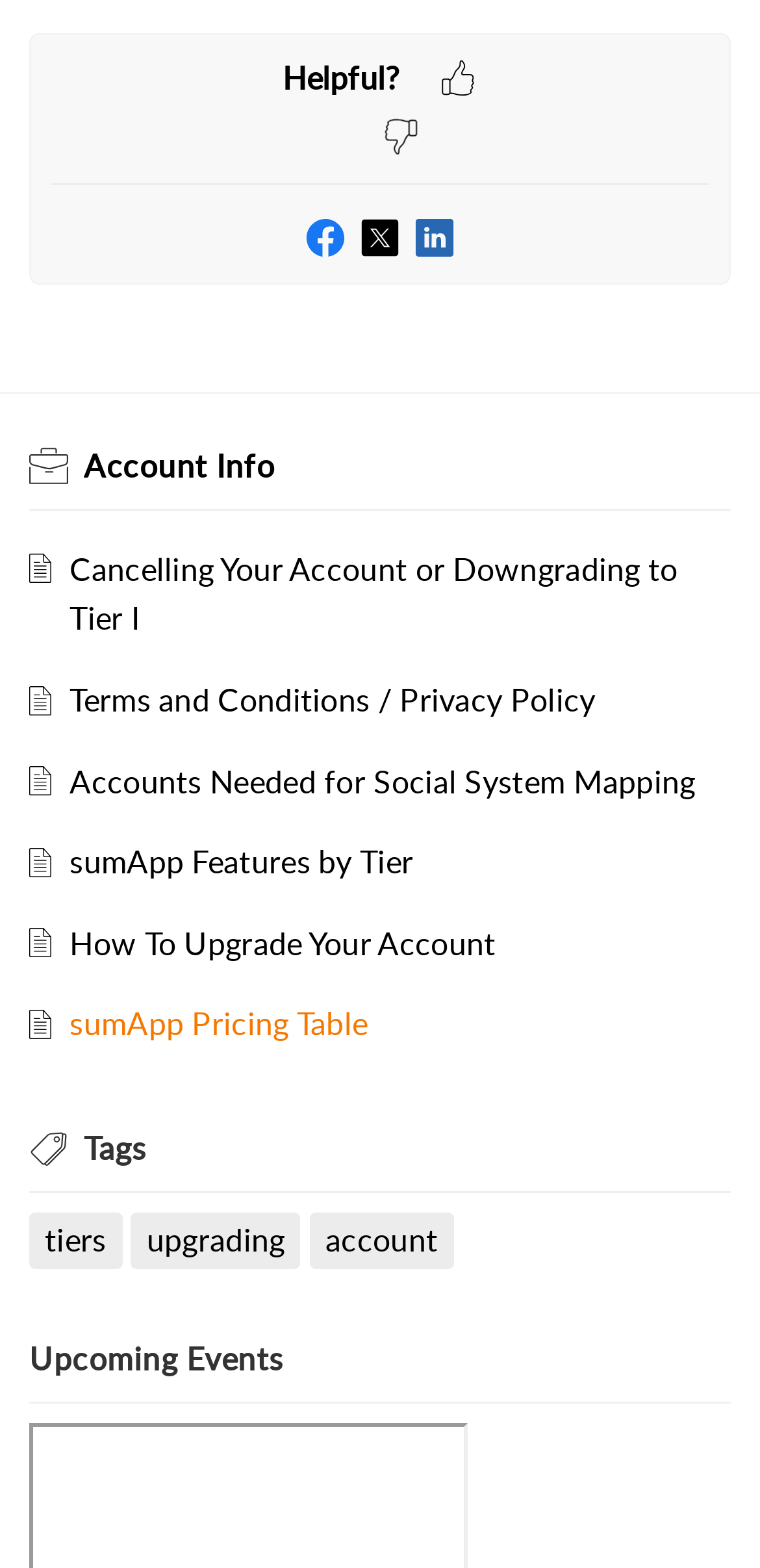How many social media links are available?
Examine the image closely and answer the question with as much detail as possible.

I counted the number of social media links available on the webpage, which are Facebook, Twitter, and LinkedIn, and found that there are 3 social media links.